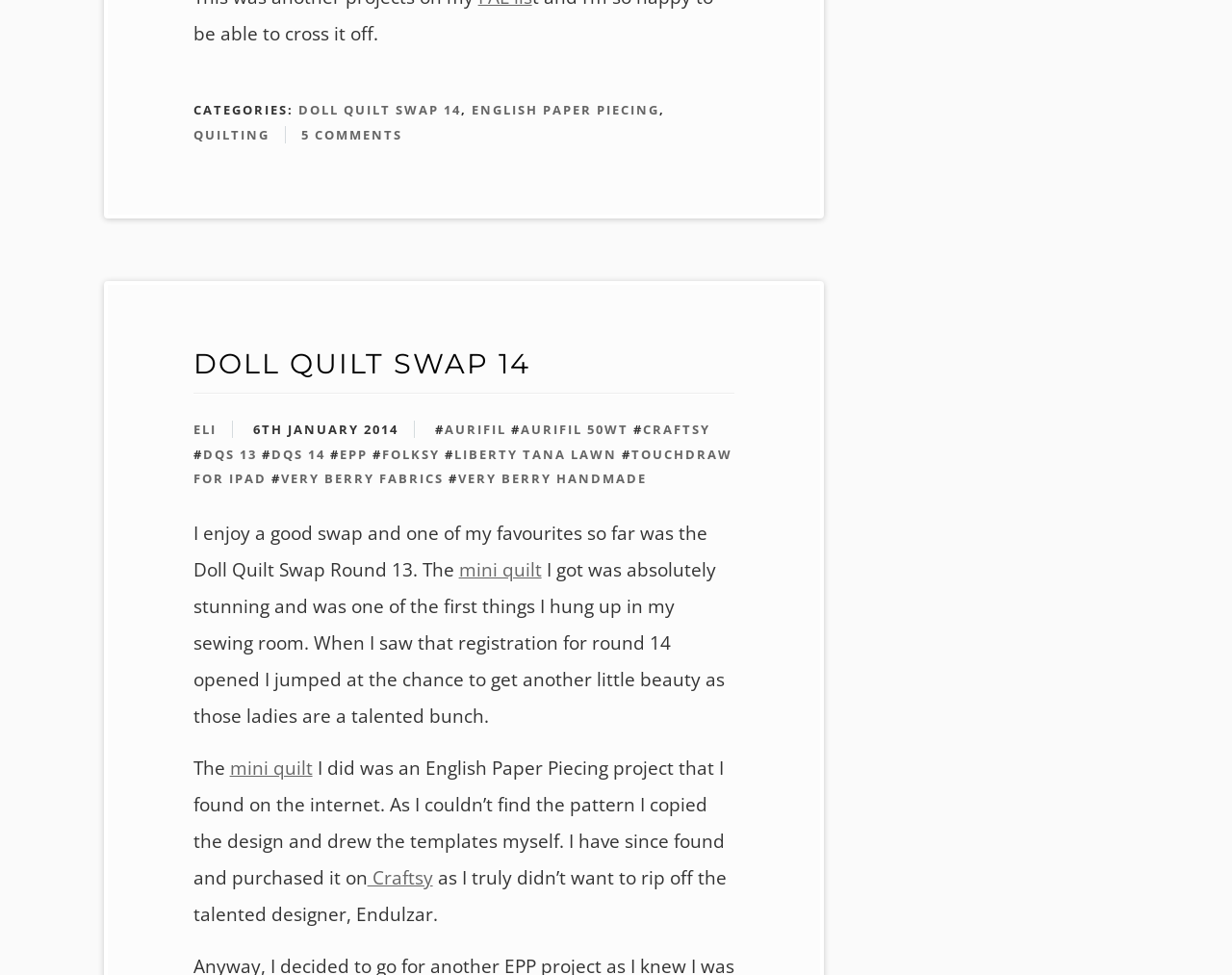What is the category of the post?
Please provide a comprehensive answer to the question based on the webpage screenshot.

I determined the answer by looking at the links and static text at the top of the webpage, which include 'CATEGORIES:', 'DOLL QUILT SWAP 14', 'ENGLISH PAPER PIECING', and 'QUILTING'. The category of the post is likely 'QUILTING' because it is one of the categories listed.